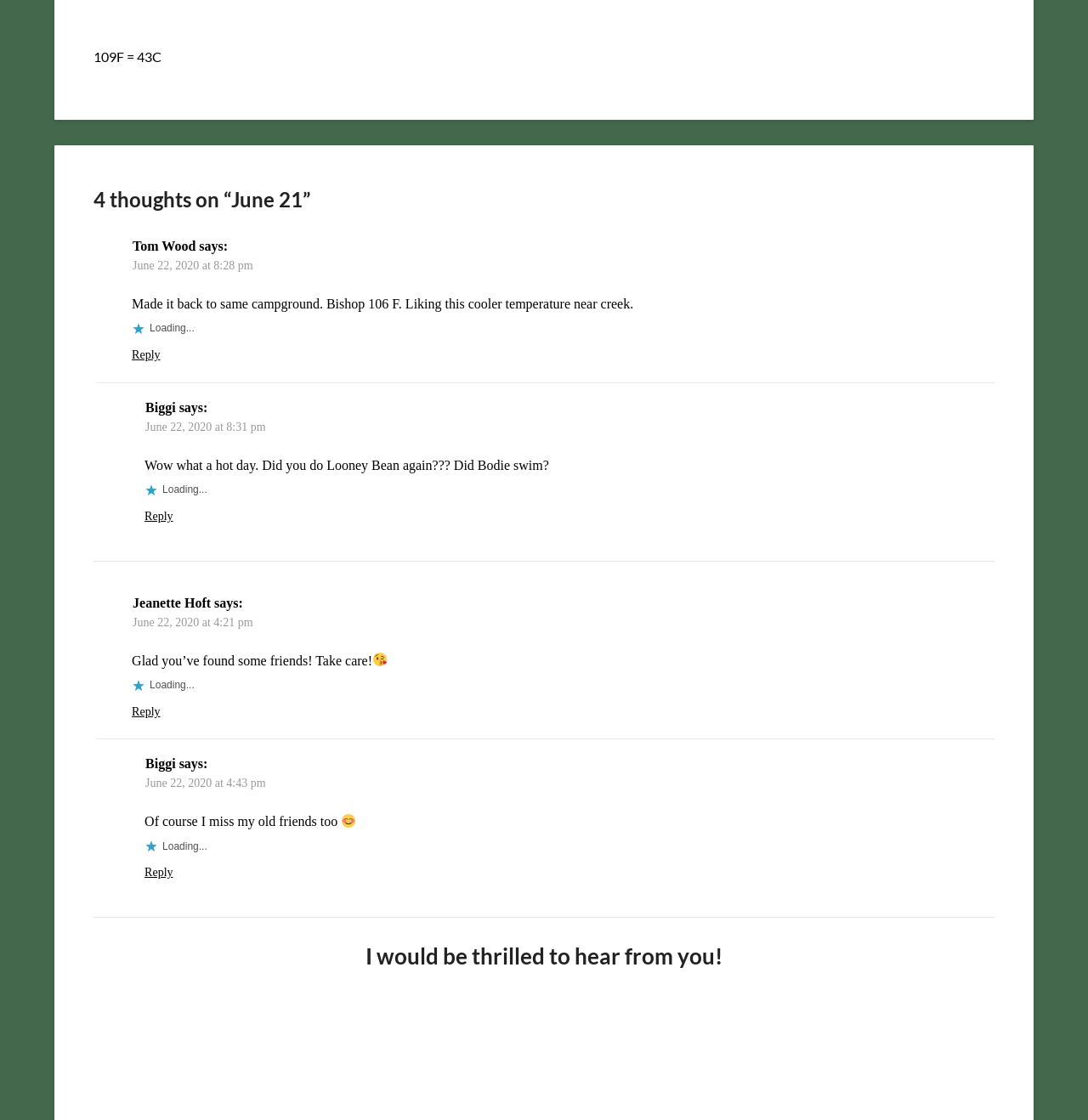What is the content of the third comment? Examine the screenshot and reply using just one word or a brief phrase.

Glad you’ve found some friends! Take care!